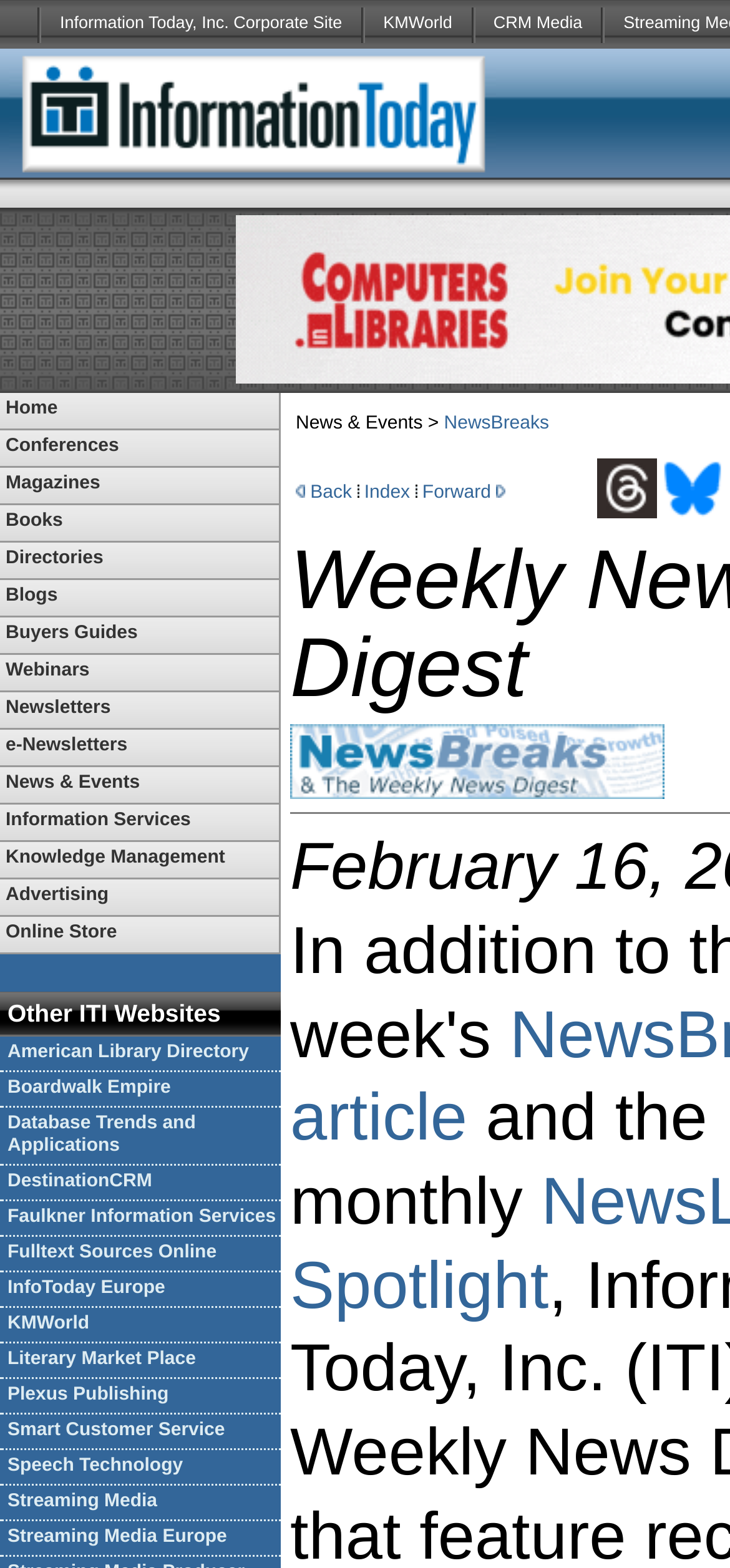Extract the bounding box coordinates for the described element: "Boardwalk Empire". The coordinates should be represented as four float numbers between 0 and 1: [left, top, right, bottom].

[0.0, 0.684, 0.385, 0.706]